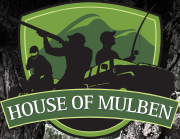What activities are depicted in the logo?
Based on the screenshot, give a detailed explanation to answer the question.

The logo of House of Mulben features silhouette figures engaged in various outdoor activities, including shooting, fishing, and driving an off-road vehicle, which reflects the adventurous spirit and outdoor offerings of the place.